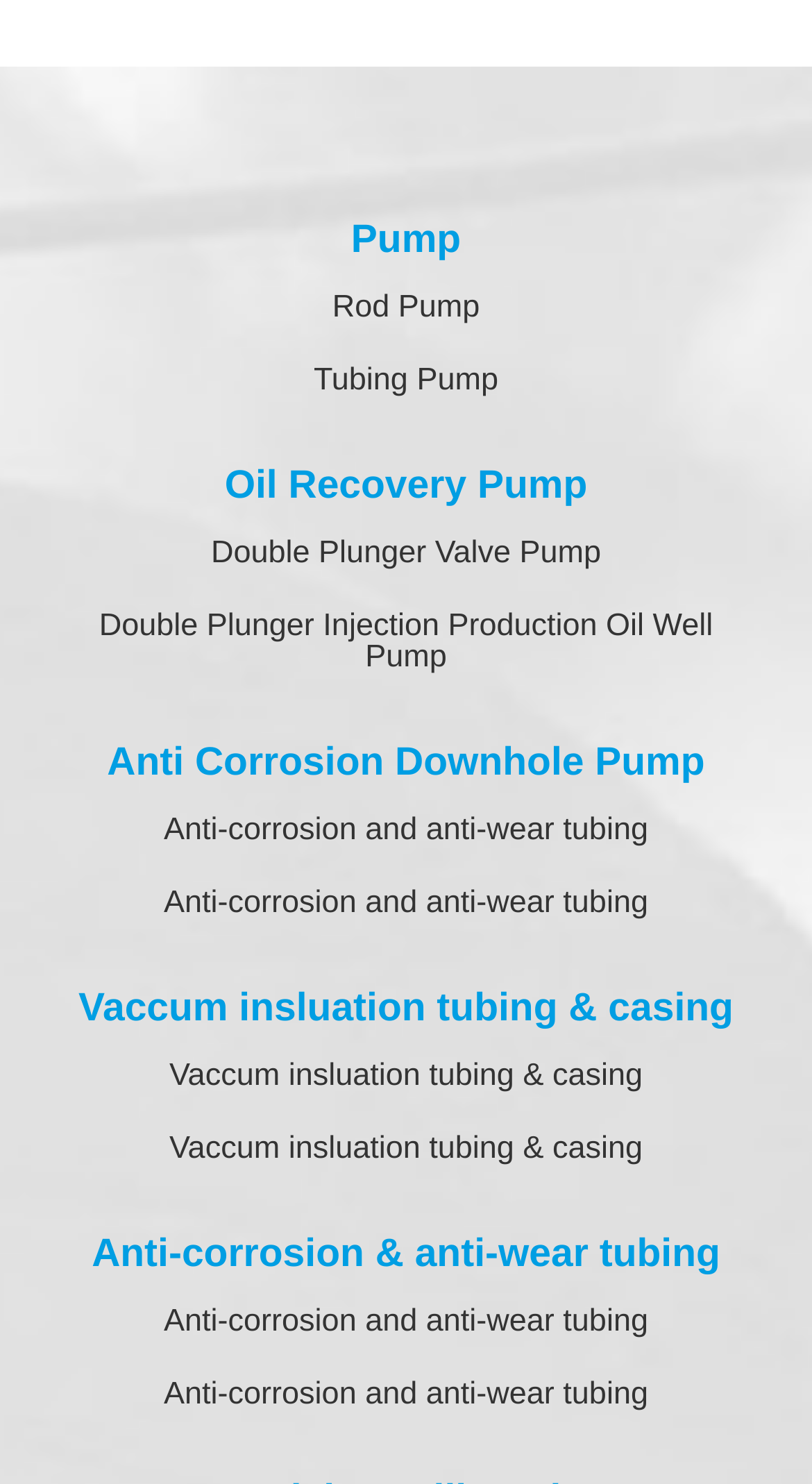Provide a single word or phrase to answer the given question: 
What is the last type of tubing mentioned?

Anti-corrosion and anti-wear tubing